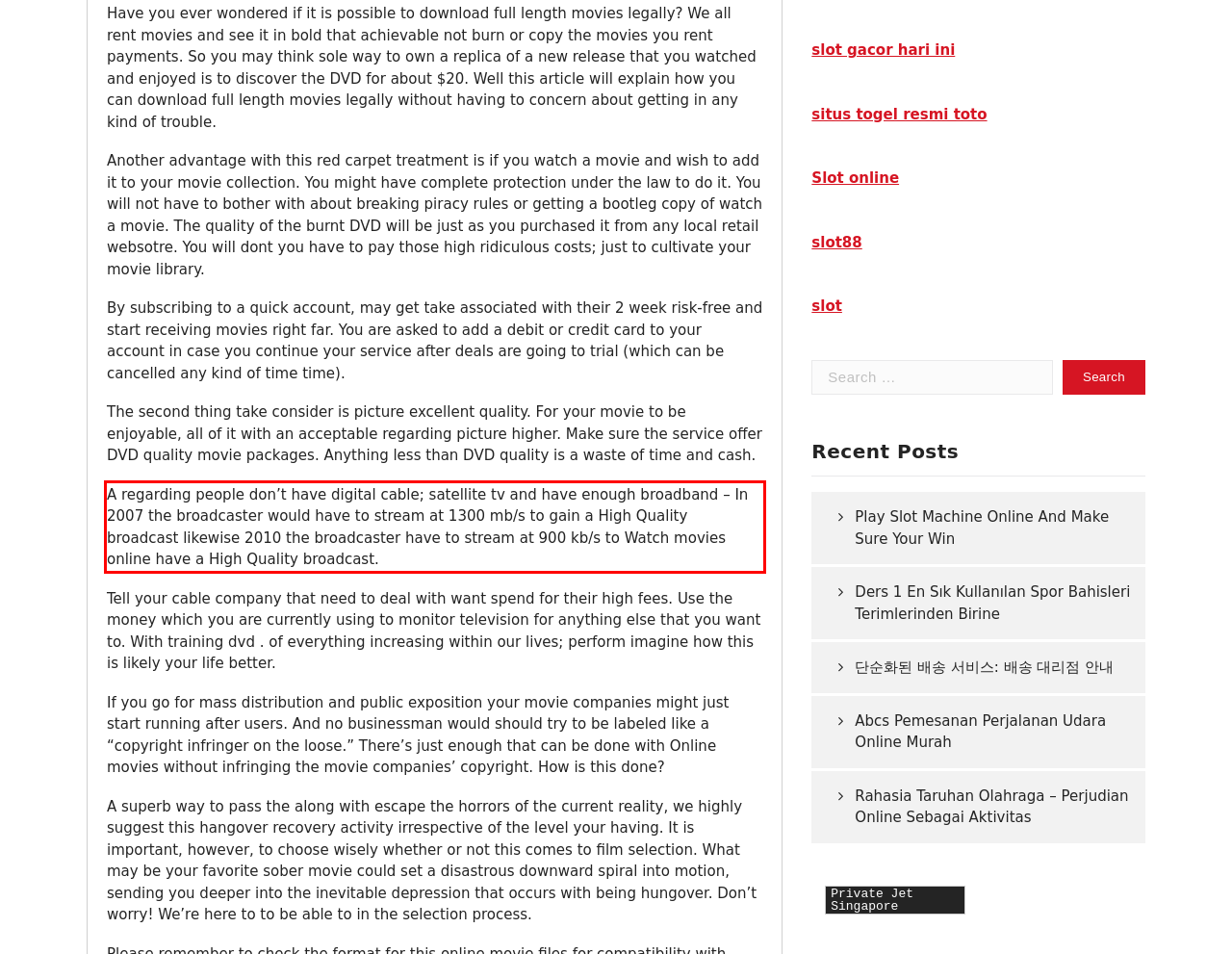Analyze the webpage screenshot and use OCR to recognize the text content in the red bounding box.

A regarding people don’t have digital cable; satellite tv and have enough broadband – In 2007 the broadcaster would have to stream at 1300 mb/s to gain a High Quality broadcast likewise 2010 the broadcaster have to stream at 900 kb/s to Watch movies online have a High Quality broadcast.